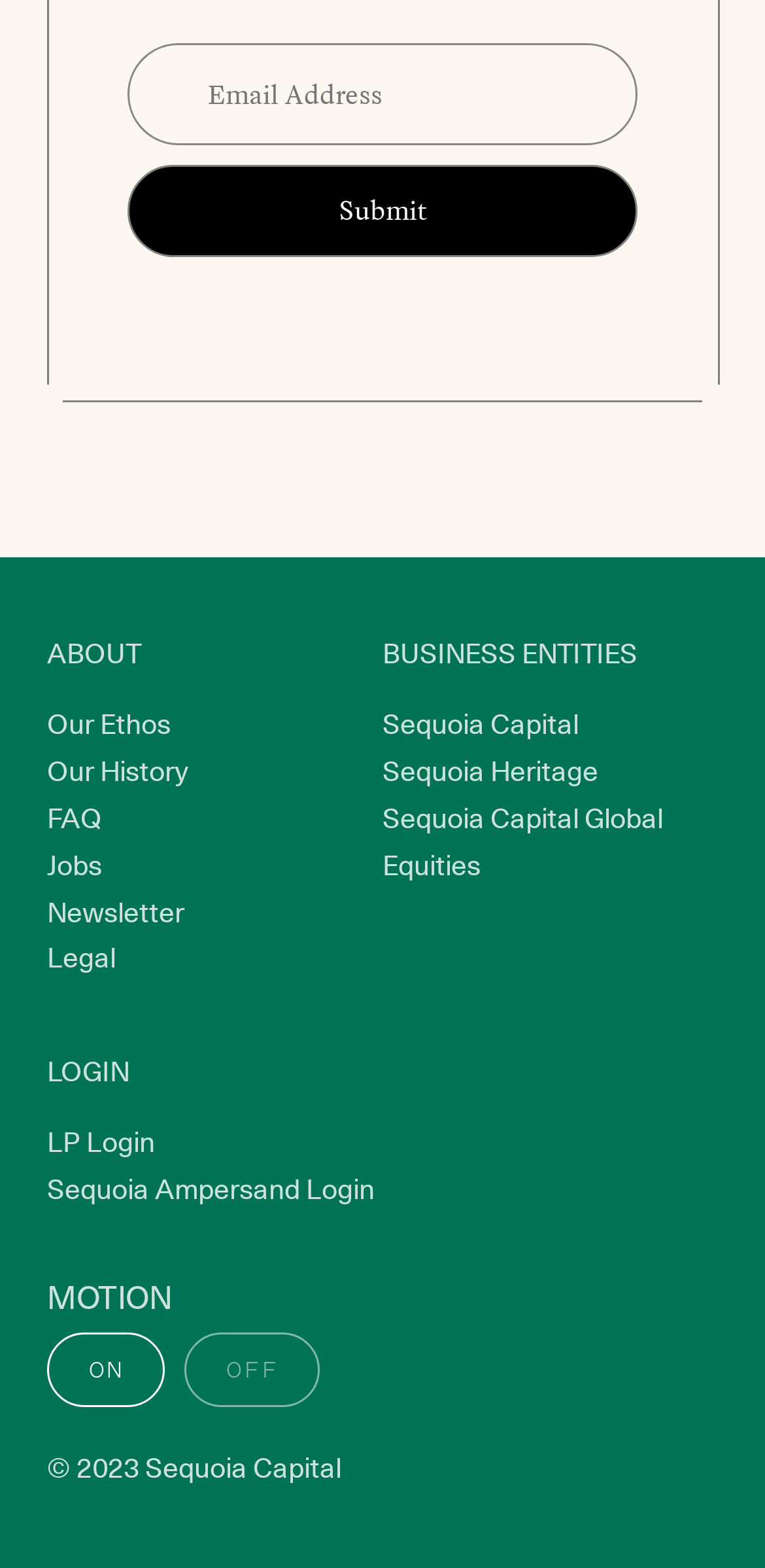Please specify the bounding box coordinates of the clickable region necessary for completing the following instruction: "View details of 4t Double Hydraulic Drive combined Road Roller LTC204P". The coordinates must consist of four float numbers between 0 and 1, i.e., [left, top, right, bottom].

None